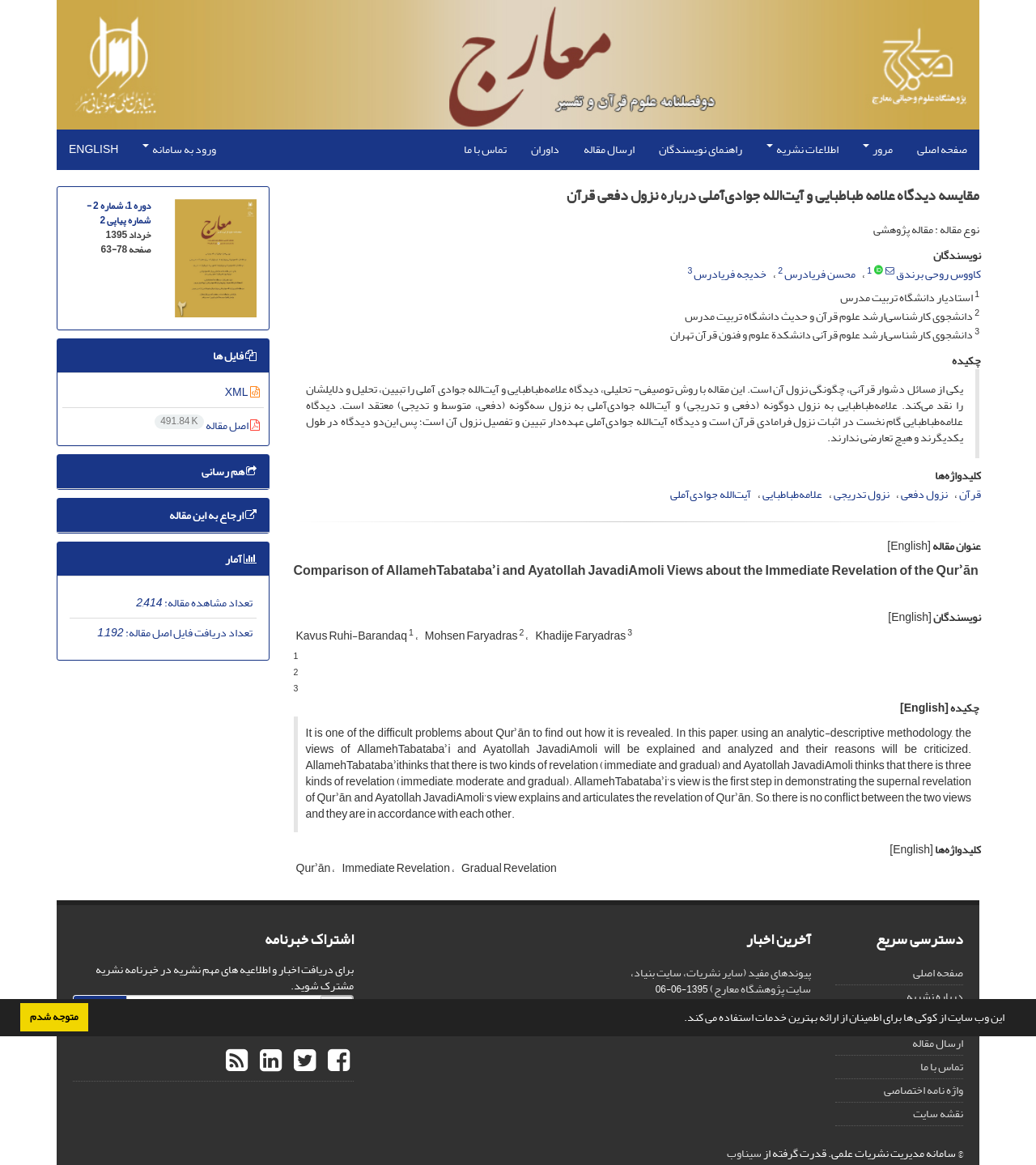Determine the bounding box coordinates for the area that needs to be clicked to fulfill this task: "Follow the 'Wedding Talent' link". The coordinates must be given as four float numbers between 0 and 1, i.e., [left, top, right, bottom].

None